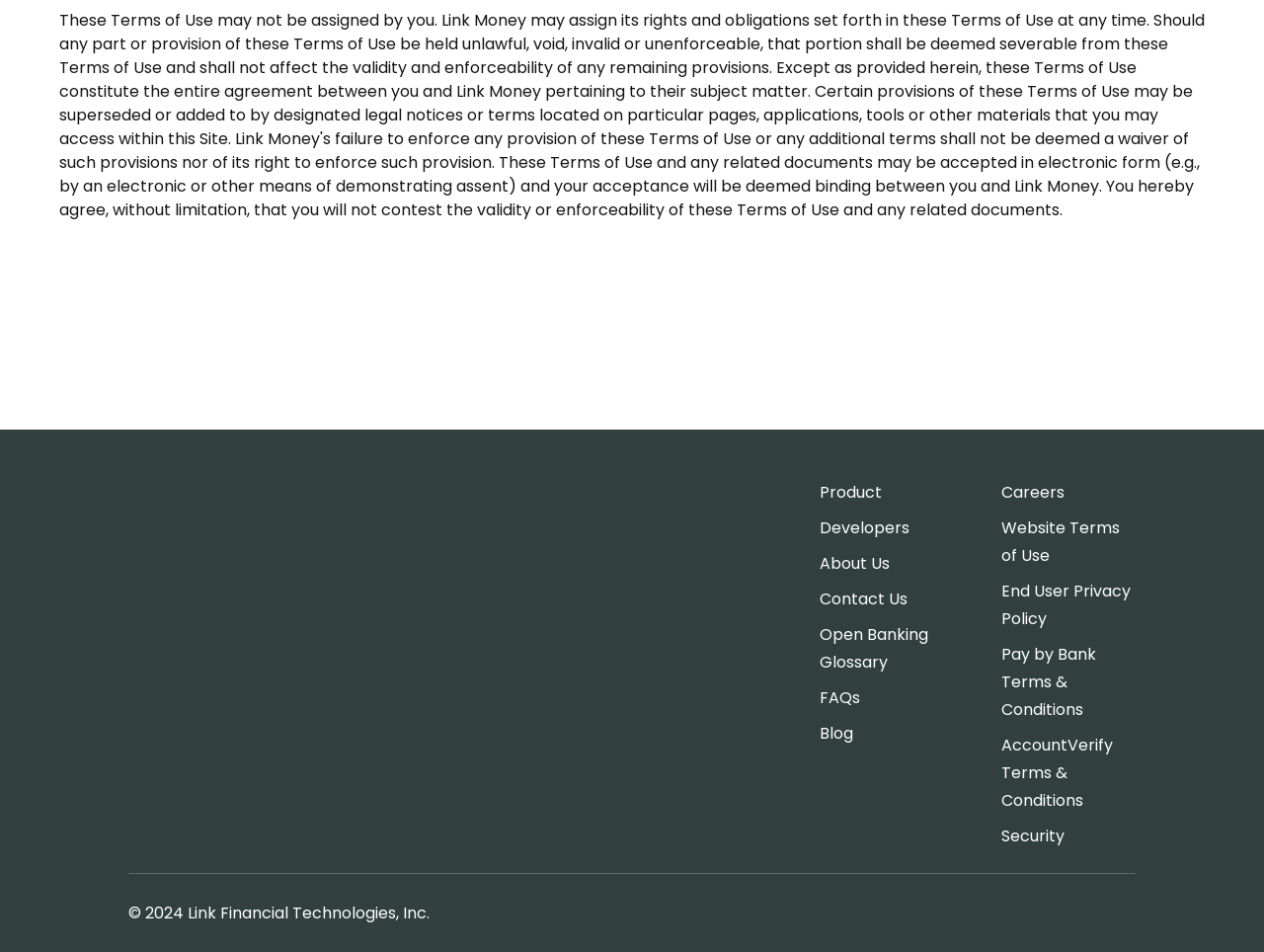Could you provide the bounding box coordinates for the portion of the screen to click to complete this instruction: "Visit the About Us page"?

[0.648, 0.578, 0.755, 0.607]